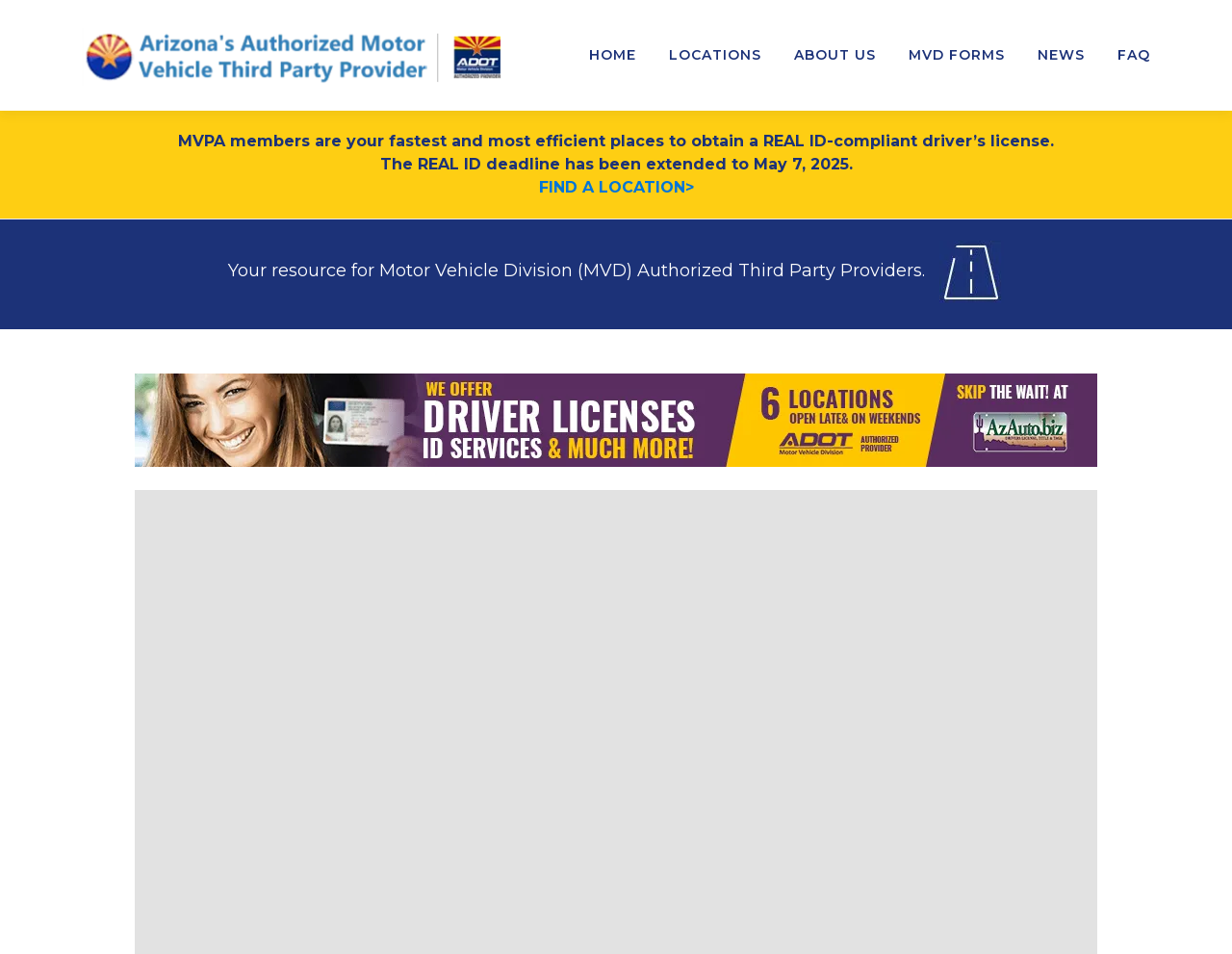Provide the bounding box coordinates of the HTML element described as: "Prescott Valley". The bounding box coordinates should be four float numbers between 0 and 1, i.e., [left, top, right, bottom].

[0.53, 0.66, 0.679, 0.703]